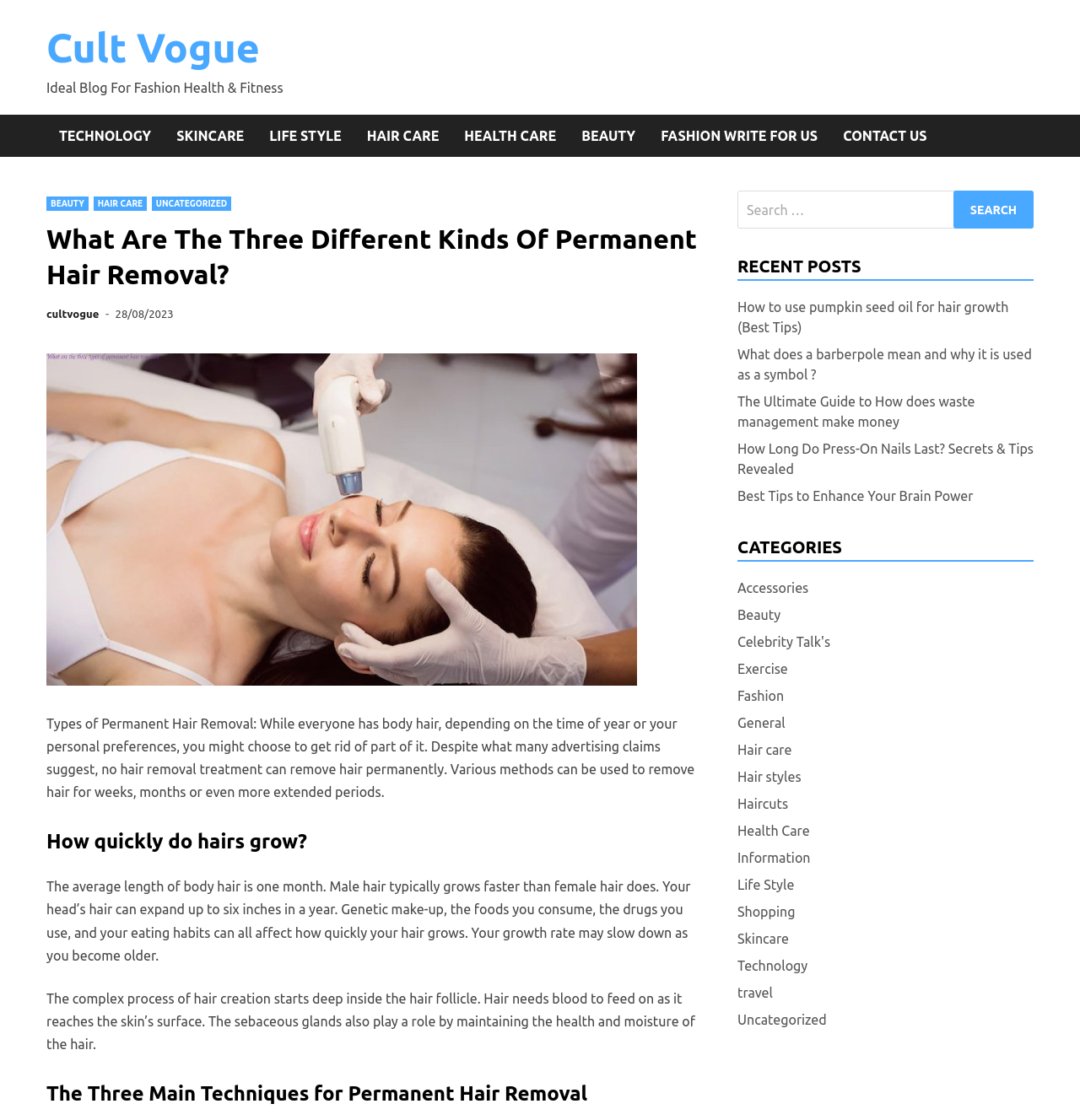Determine the bounding box coordinates of the clickable region to follow the instruction: "Search for something".

[0.883, 0.17, 0.957, 0.204]